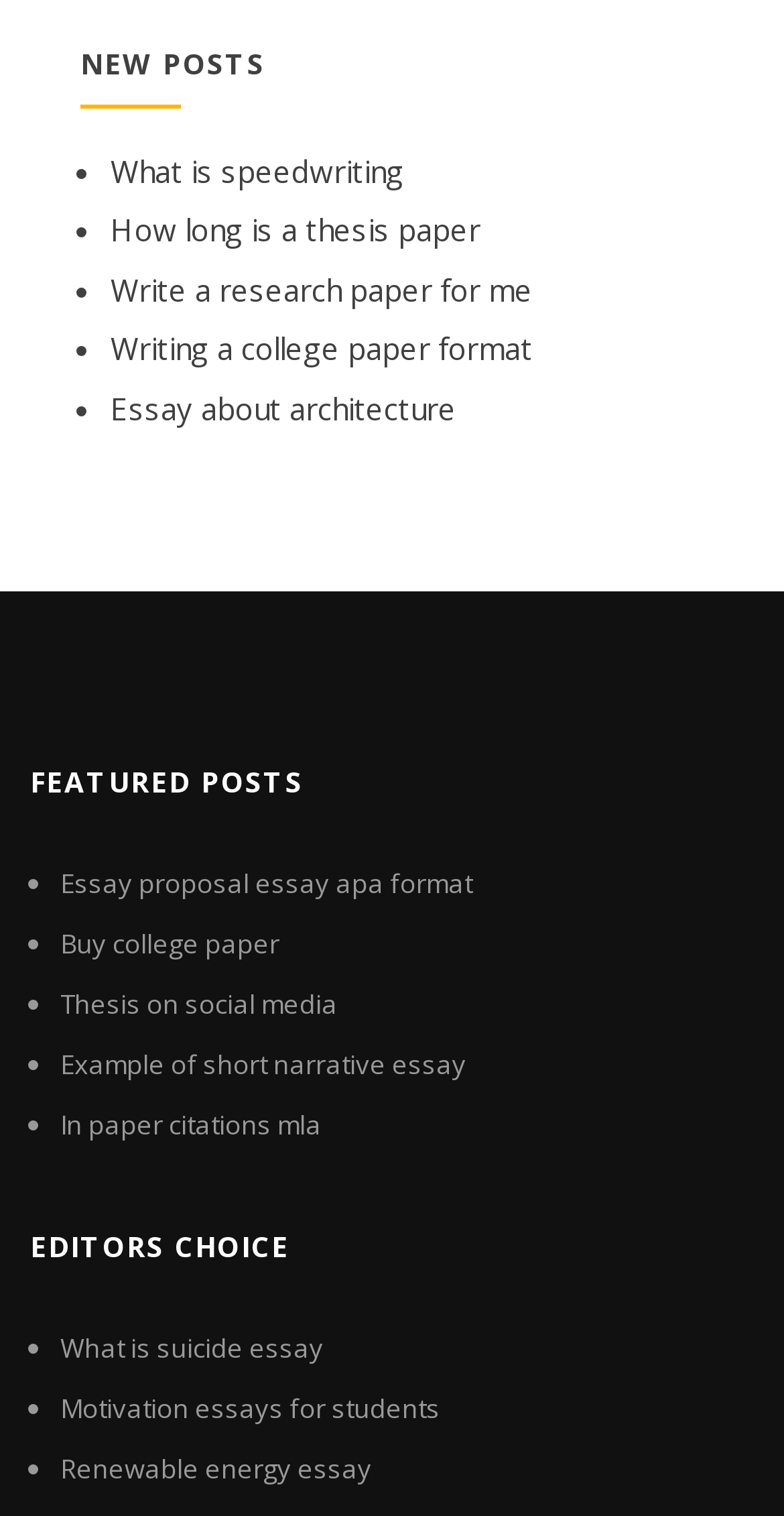Could you find the bounding box coordinates of the clickable area to complete this instruction: "View what is speedwriting"?

[0.141, 0.099, 0.515, 0.125]